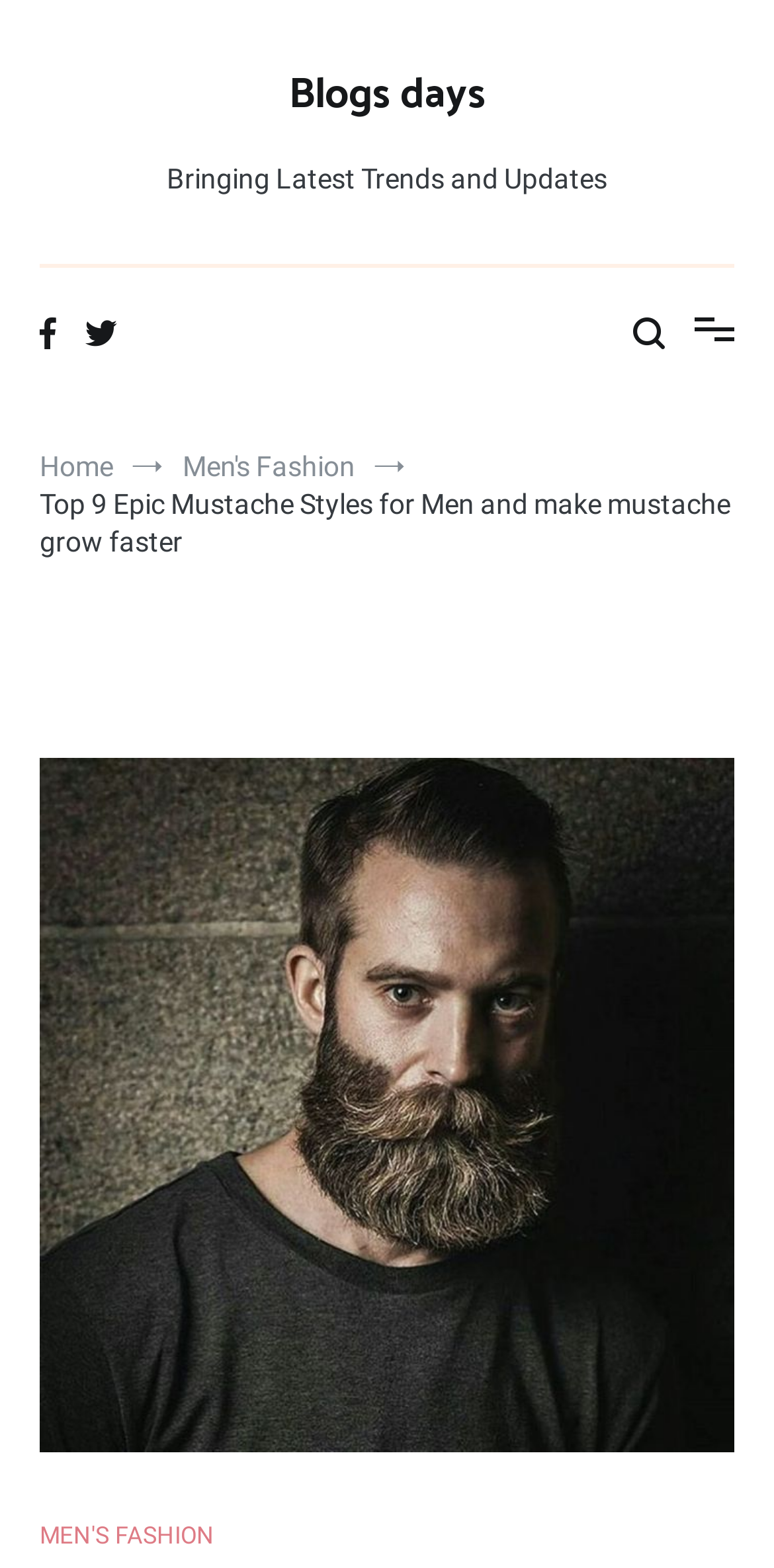Bounding box coordinates must be specified in the format (top-left x, top-left y, bottom-right x, bottom-right y). All values should be floating point numbers between 0 and 1. What are the bounding box coordinates of the UI element described as: Home

[0.051, 0.287, 0.146, 0.307]